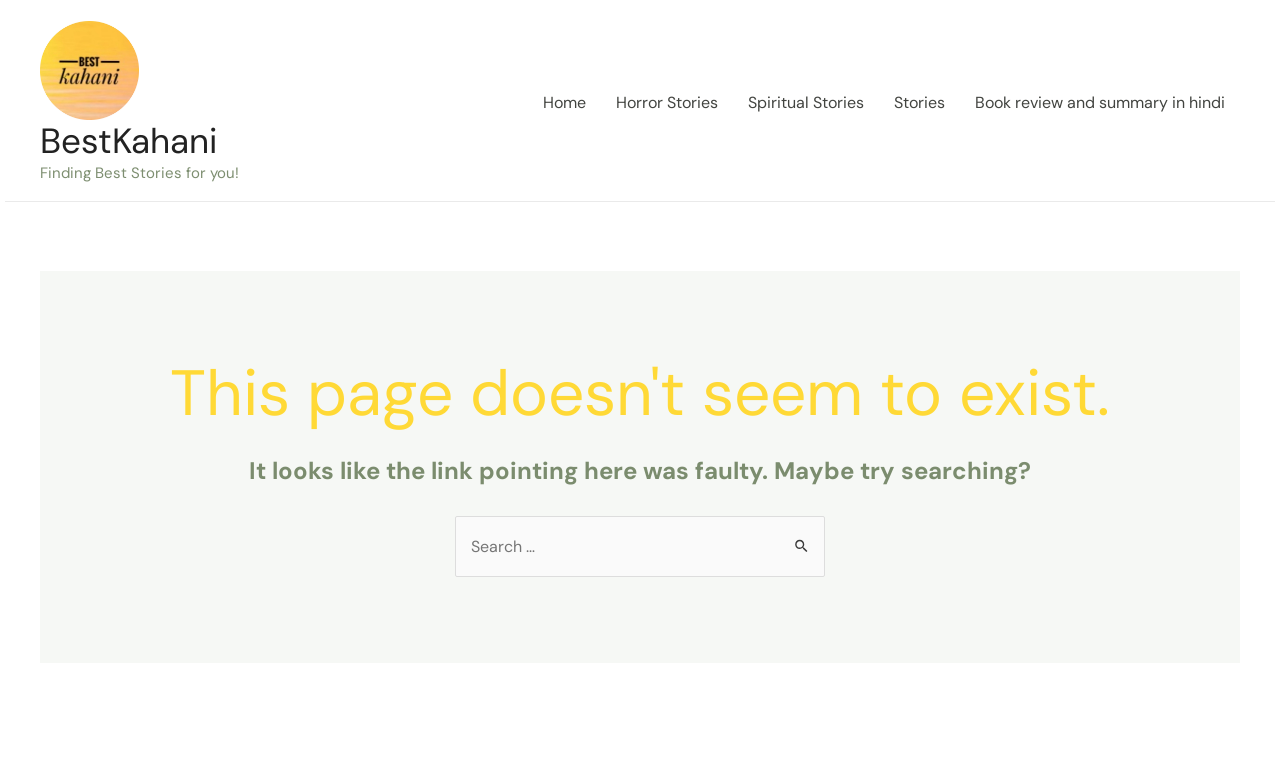Identify the main heading from the webpage and provide its text content.

This page doesn't seem to exist.